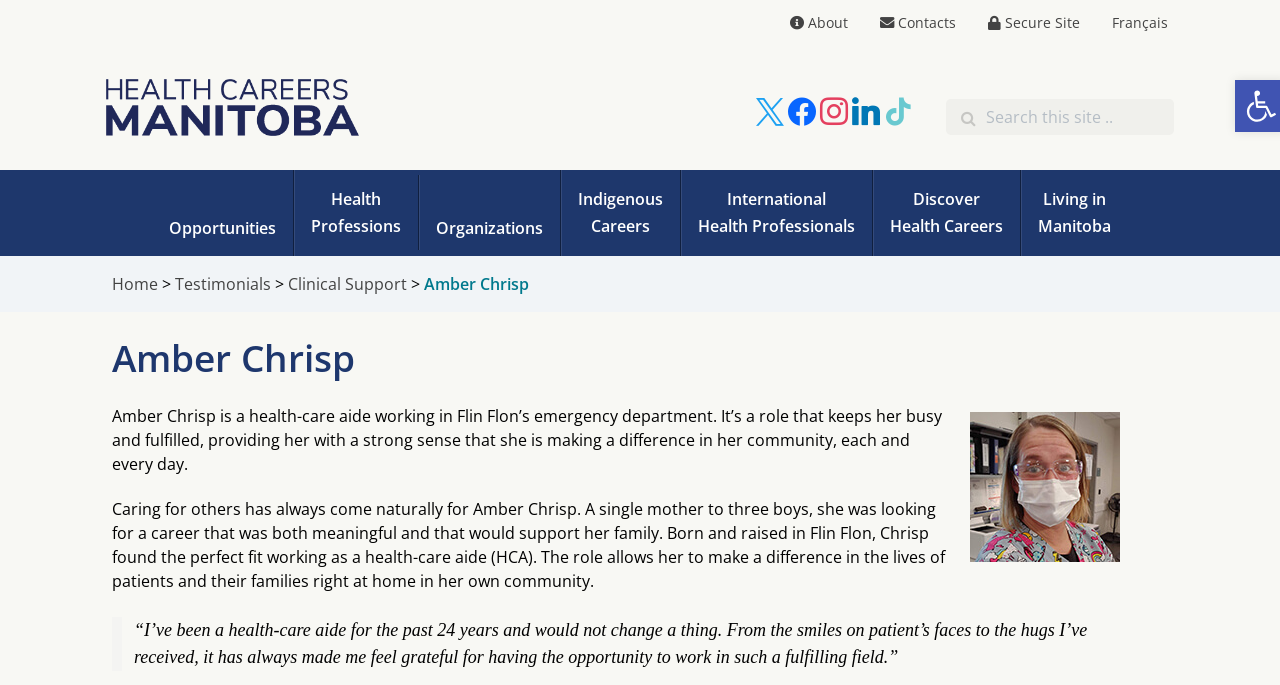What is Amber Chrisp's occupation?
Please give a detailed and elaborate answer to the question based on the image.

Based on the webpage content, Amber Chrisp is a health-care aide working in Flin Flon's emergency department, as stated in the text 'Amber Chrisp is a health-care aide working in Flin Flon’s emergency department.'